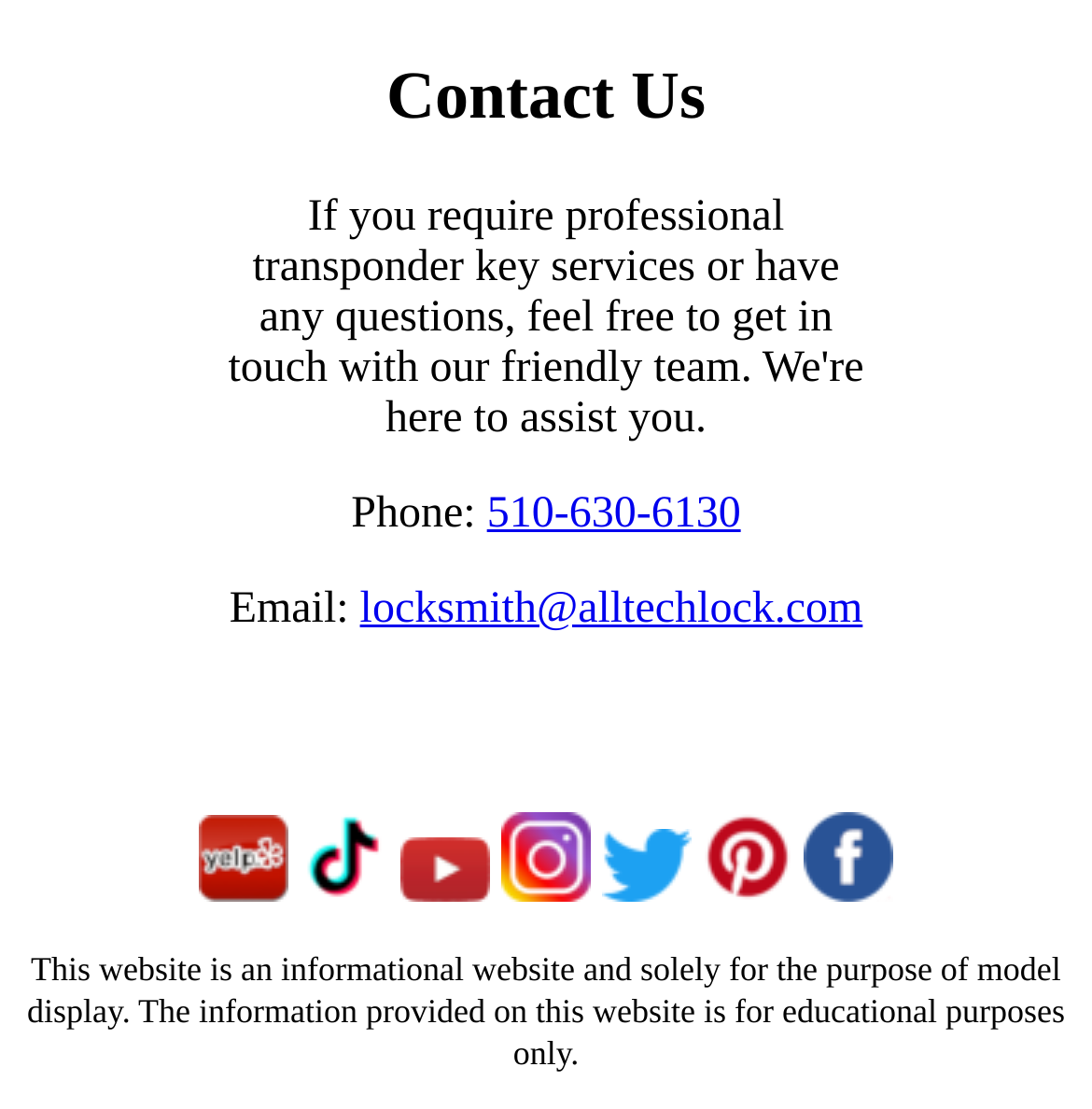Identify the bounding box coordinates of the specific part of the webpage to click to complete this instruction: "Click the phone number".

[0.446, 0.442, 0.678, 0.485]